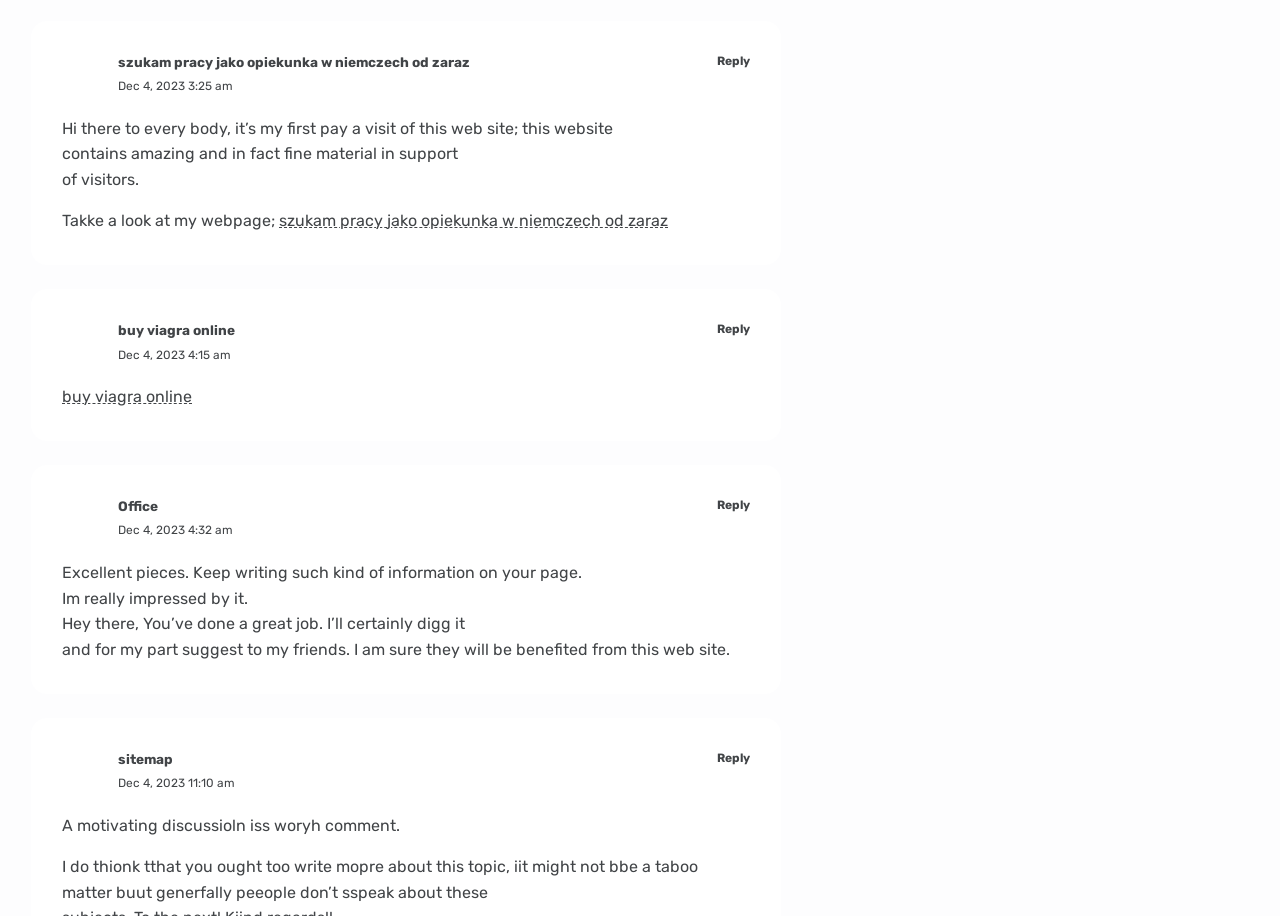Given the webpage screenshot, identify the bounding box of the UI element that matches this description: "Reply".

[0.56, 0.544, 0.586, 0.559]